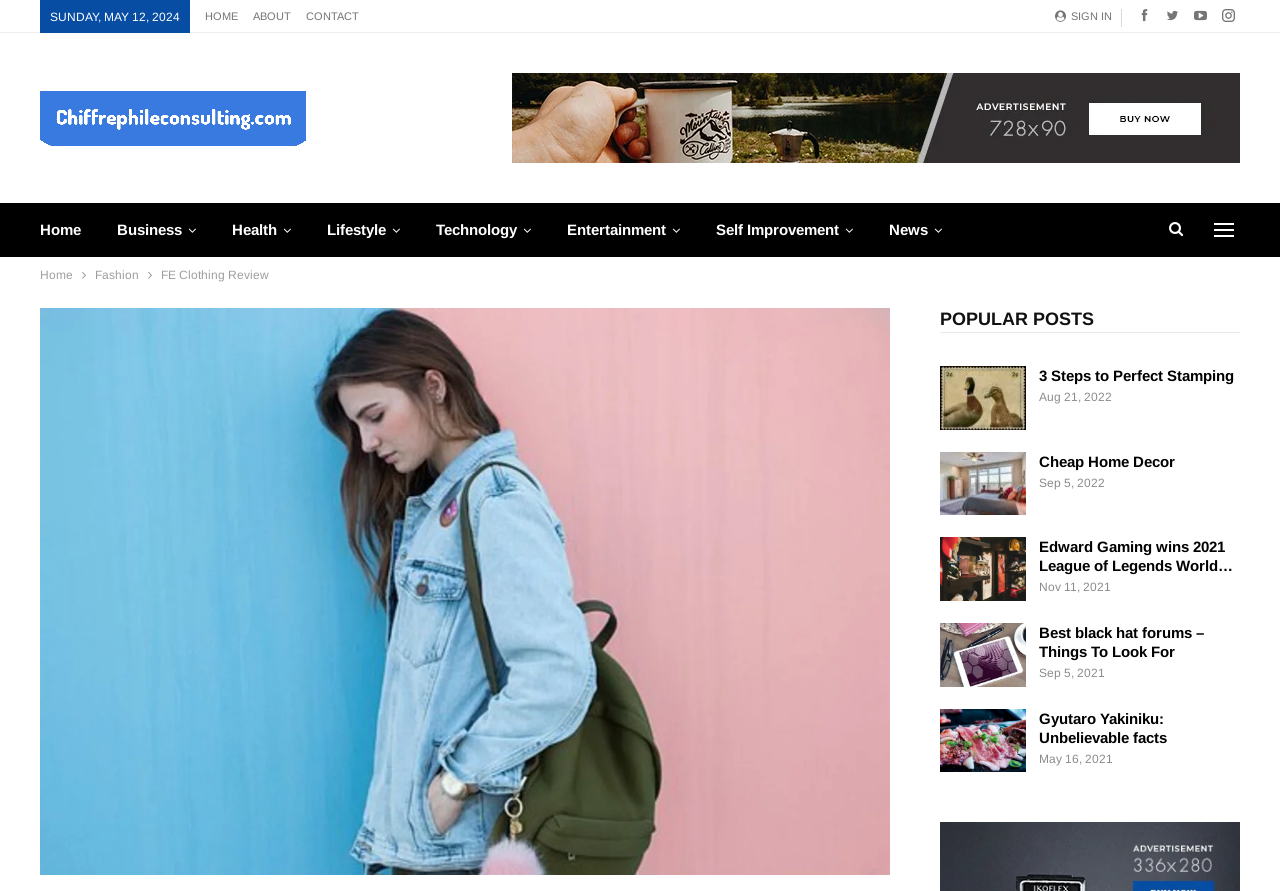Refer to the image and answer the question with as much detail as possible: What is the date of the FE Clothing Review?

The webpage does not provide a specific date for the FE Clothing Review. Although there are dates mentioned in the 'POPULAR POSTS' section, they are related to individual posts, not the review itself.